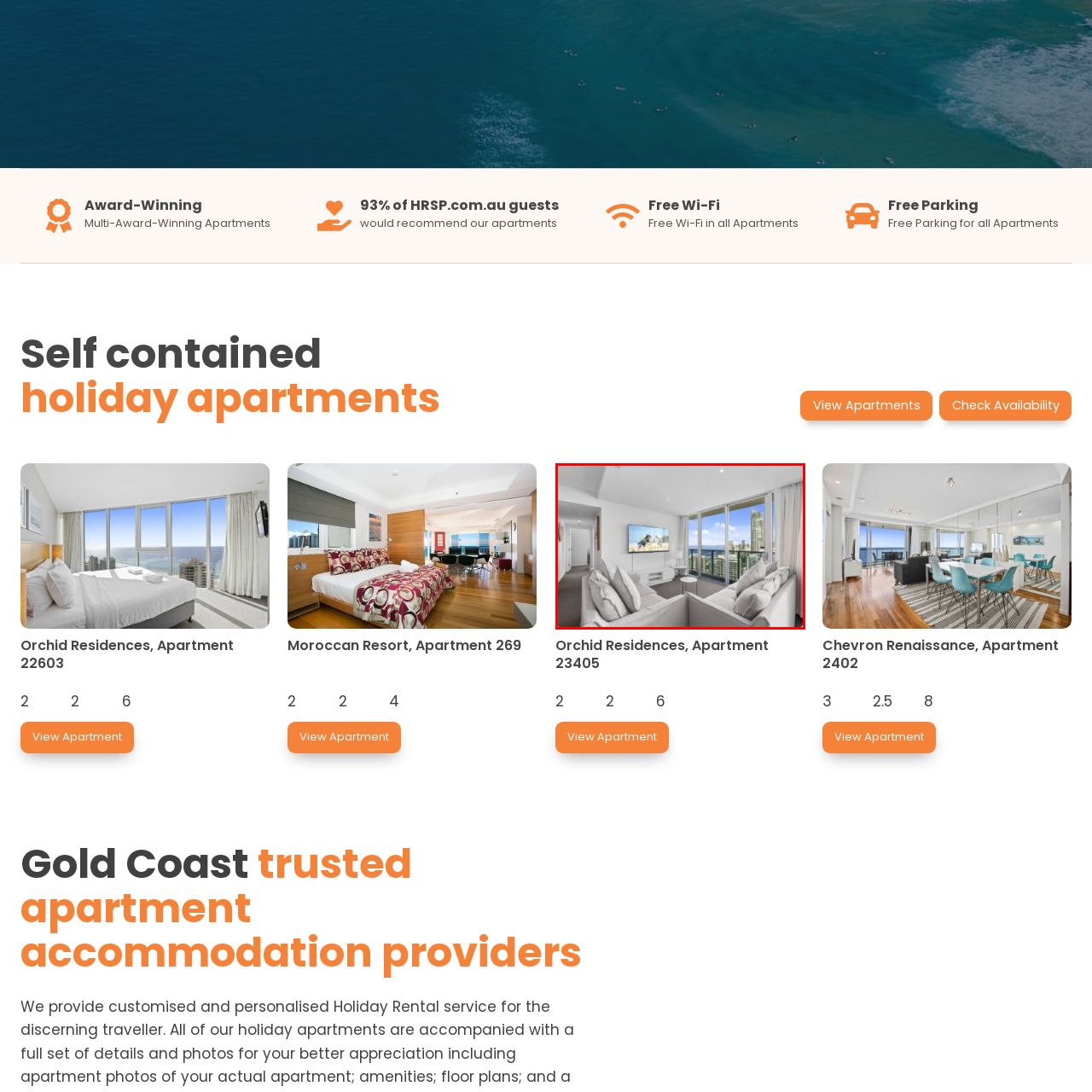Check the image marked by the red frame and reply to the question using one word or phrase:
What is mounted on the wall?

television